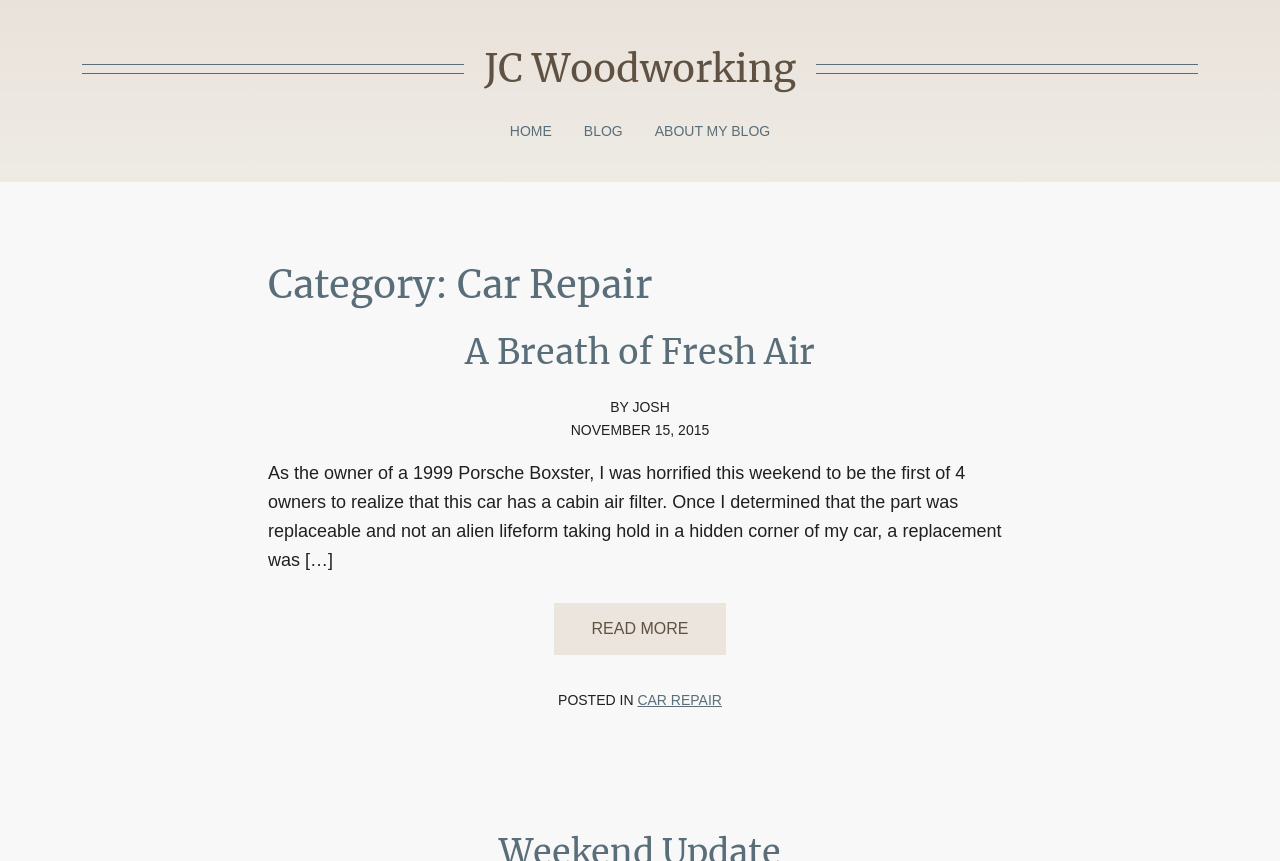Explain in detail what you observe on this webpage.

The webpage is about car repair, specifically focused on a blog post titled "A Breath of Fresh Air". At the top, there is a header section with a link to "JC Woodworking" and a navigation menu with links to "HOME", "BLOG", and "ABOUT MY BLOG". 

Below the navigation menu, there is a large header that categorizes the content as "Car Repair". The main article section follows, which starts with a heading "A Breath of Fresh Air" and a link to the same title. The article is written by "JOSH" and dated "NOVEMBER 15, 2015". The text describes the author's experience with their 1999 Porsche Boxster, specifically discovering and replacing the cabin air filter. 

At the bottom of the article, there is a "READ MORE" link, and below that, a label "POSTED IN" with a link to "CAR REPAIR", indicating the category of the post.